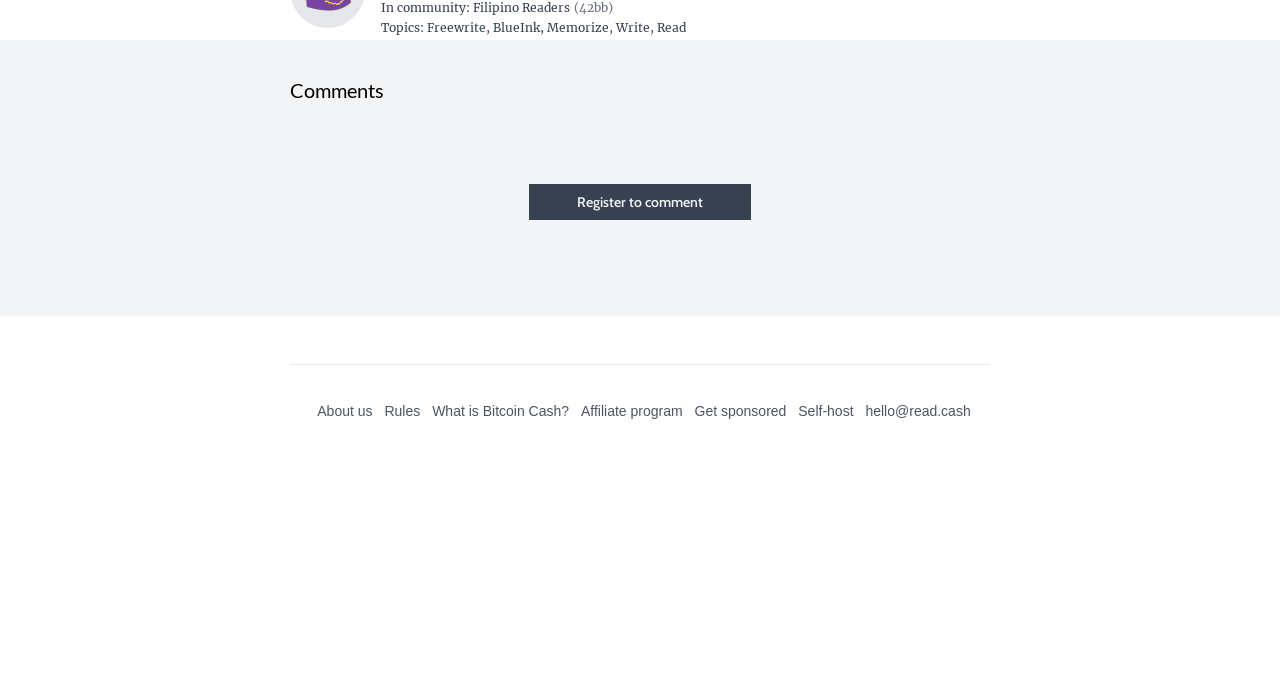Identify the bounding box coordinates of the specific part of the webpage to click to complete this instruction: "Click on High Yield Markets logo".

None